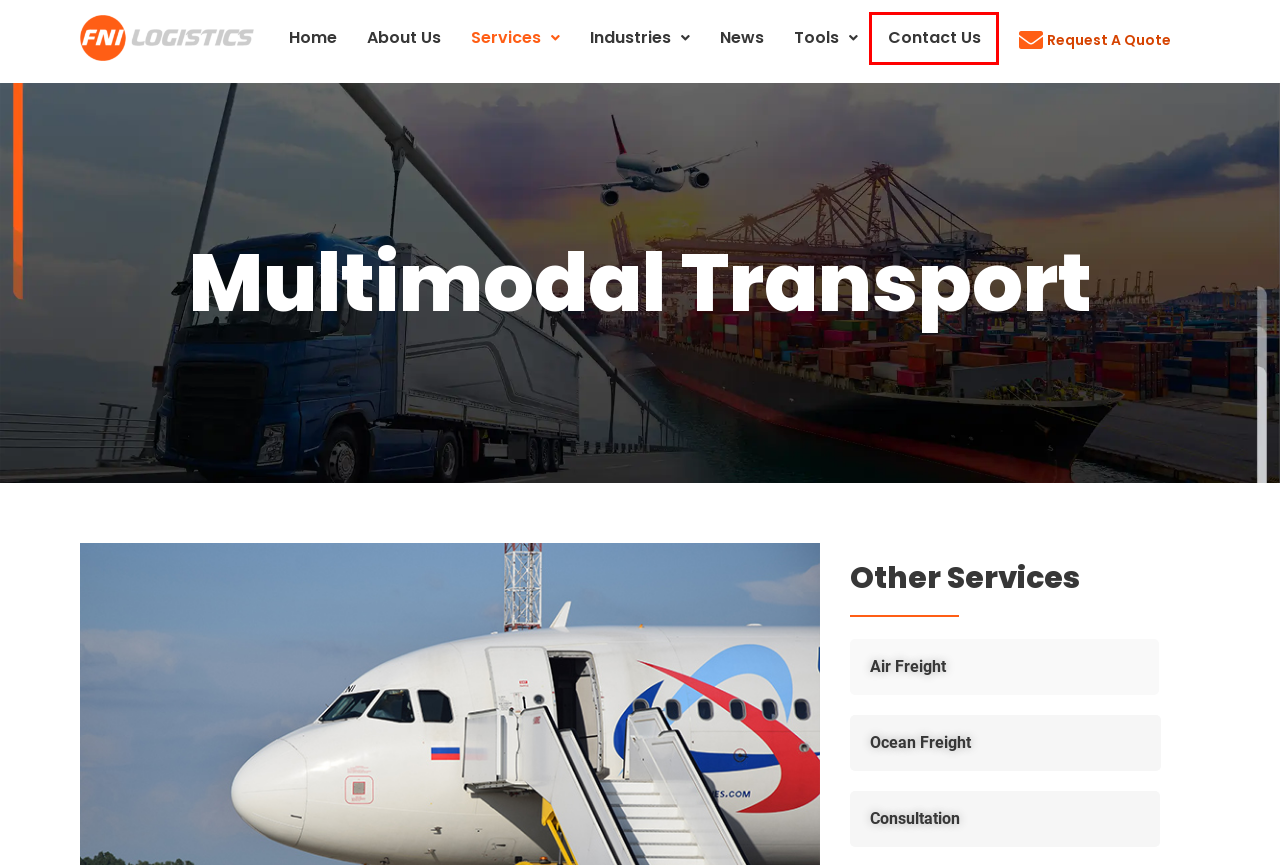You have a screenshot of a webpage with a red rectangle bounding box around an element. Identify the best matching webpage description for the new page that appears after clicking the element in the bounding box. The descriptions are:
A. Home - fnilogistics
B. Fashion and Retail - fnilogistics
C. About Us - fnilogistics
D. Contact Us - fnilogistics
E. News - fnilogistics
F. Request A Quote - fnilogistics
G. Air Freight - fnilogistics
H. Consultation - fnilogistics

D